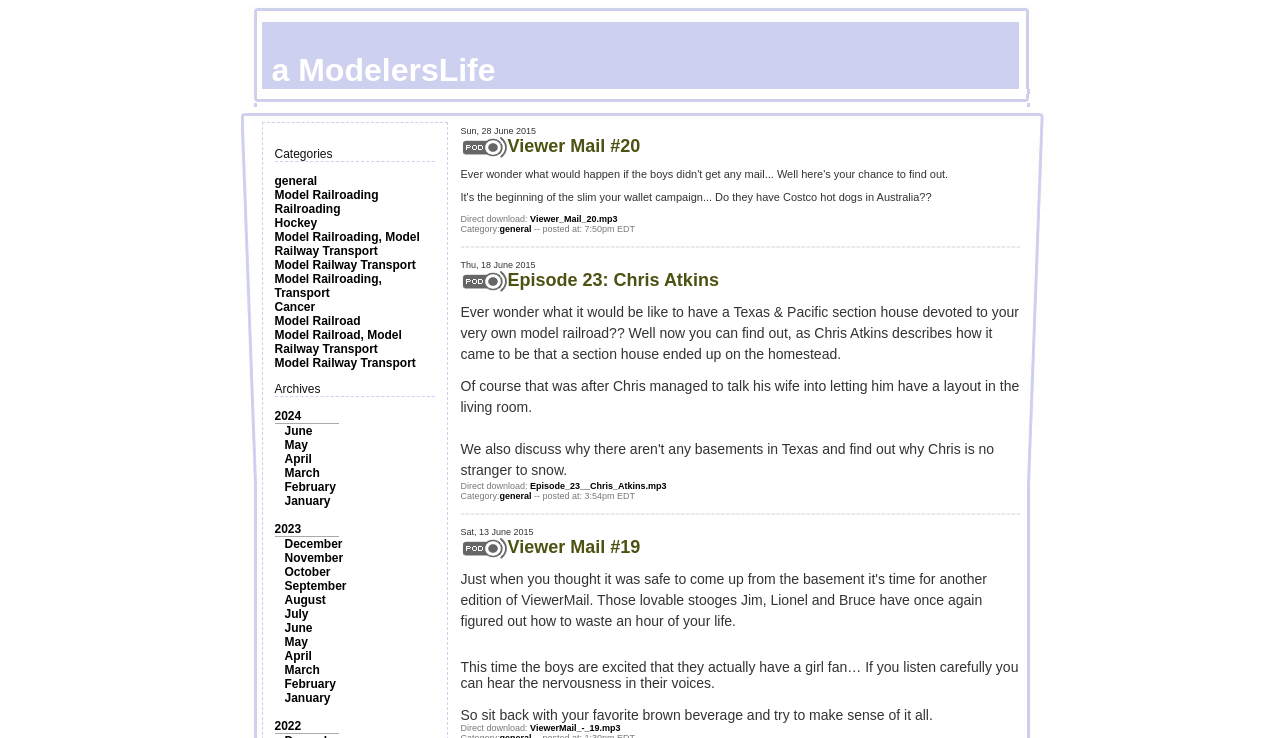Please give a succinct answer using a single word or phrase:
What is the category of the post 'Viewer Mail #20'?

general